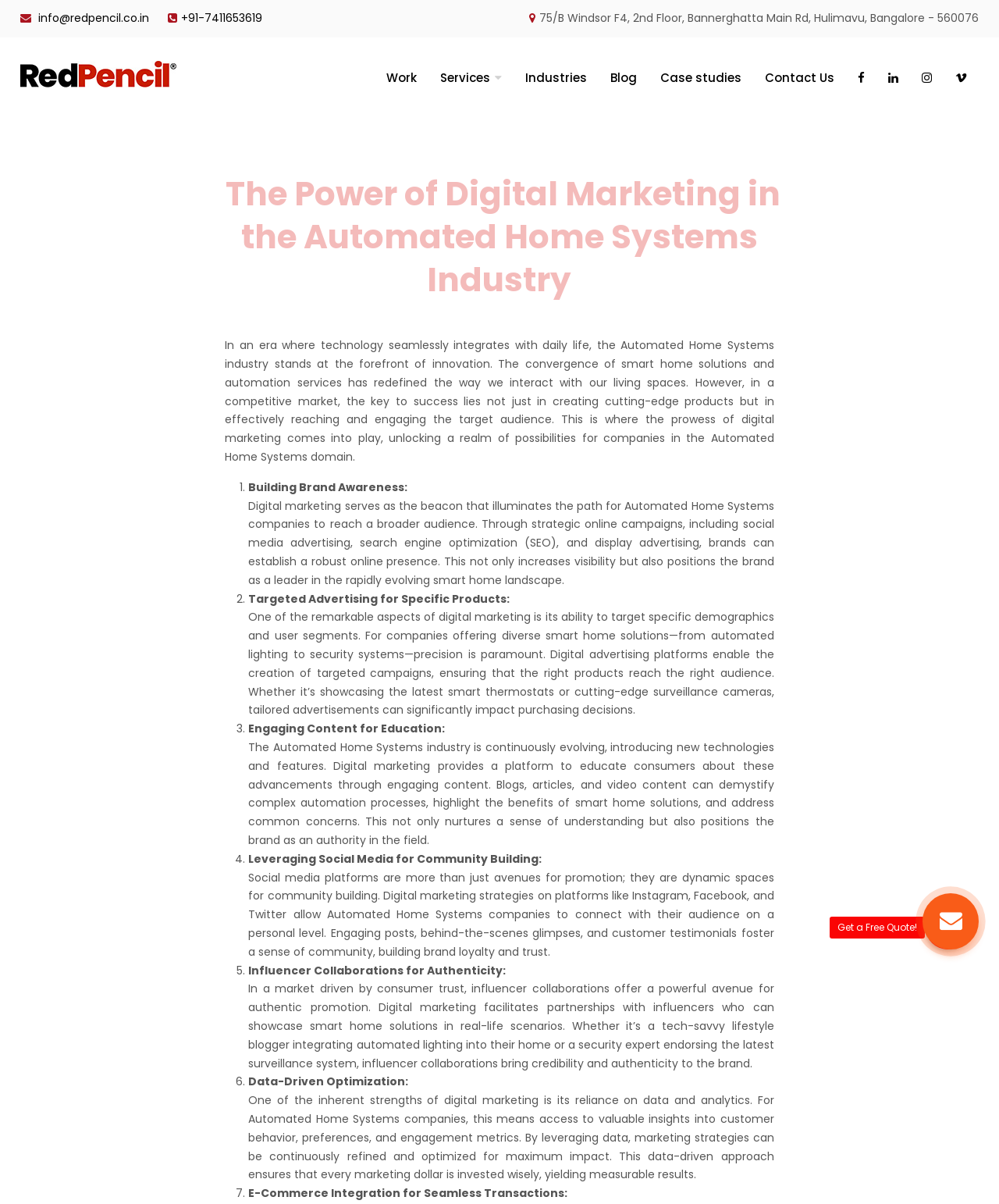How many ways are digital marketing useful for Automated Home Systems companies? Look at the image and give a one-word or short phrase answer.

7